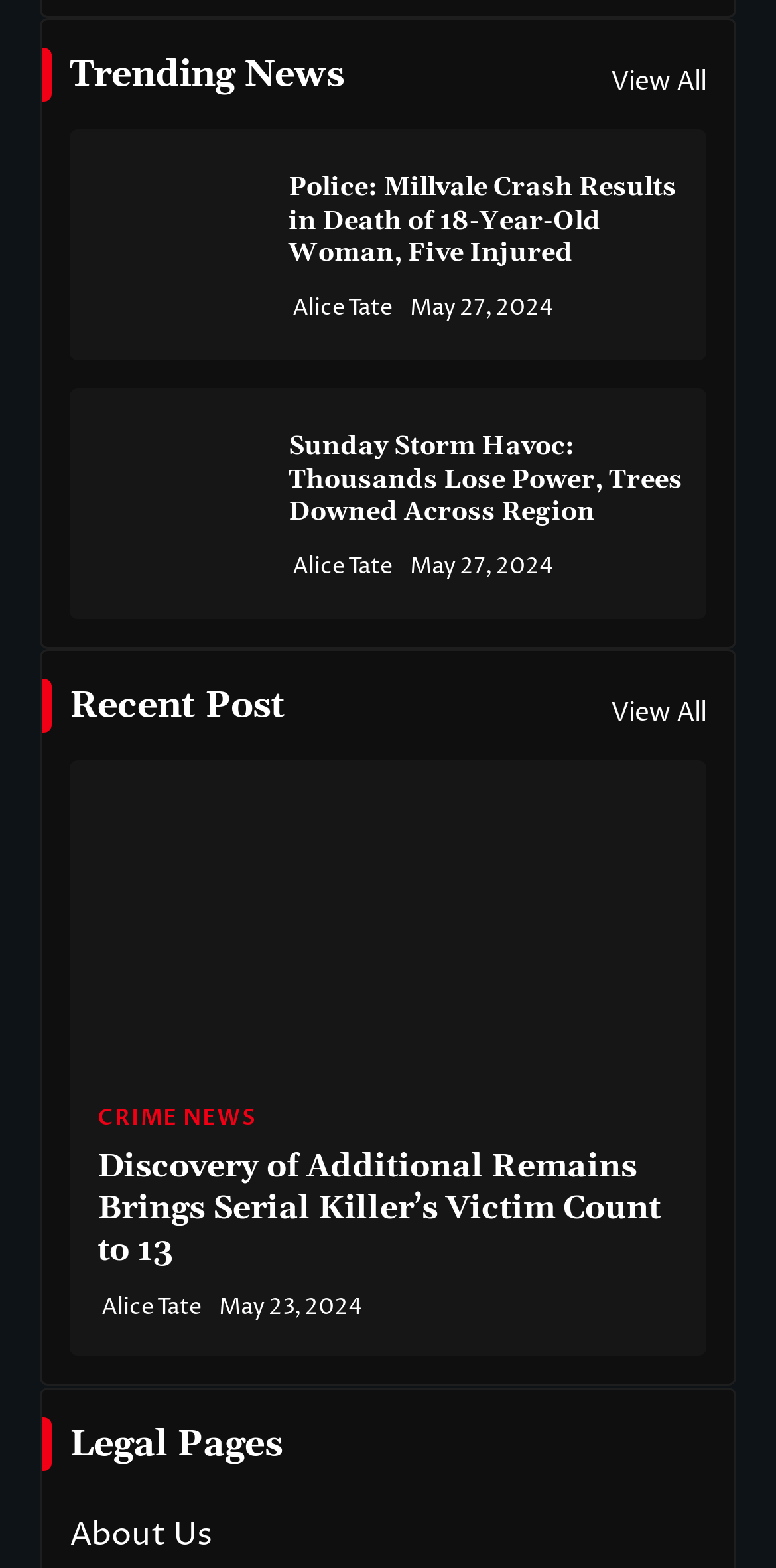Who is the author of the news article 'Discovery of Additional Remains Brings Serial Killer’s Victim Count to 13'?
Look at the image and construct a detailed response to the question.

The webpage has a link 'Alice Tate' below the news article 'Discovery of Additional Remains Brings Serial Killer’s Victim Count to 13', which suggests that Alice Tate is the author of this news article.